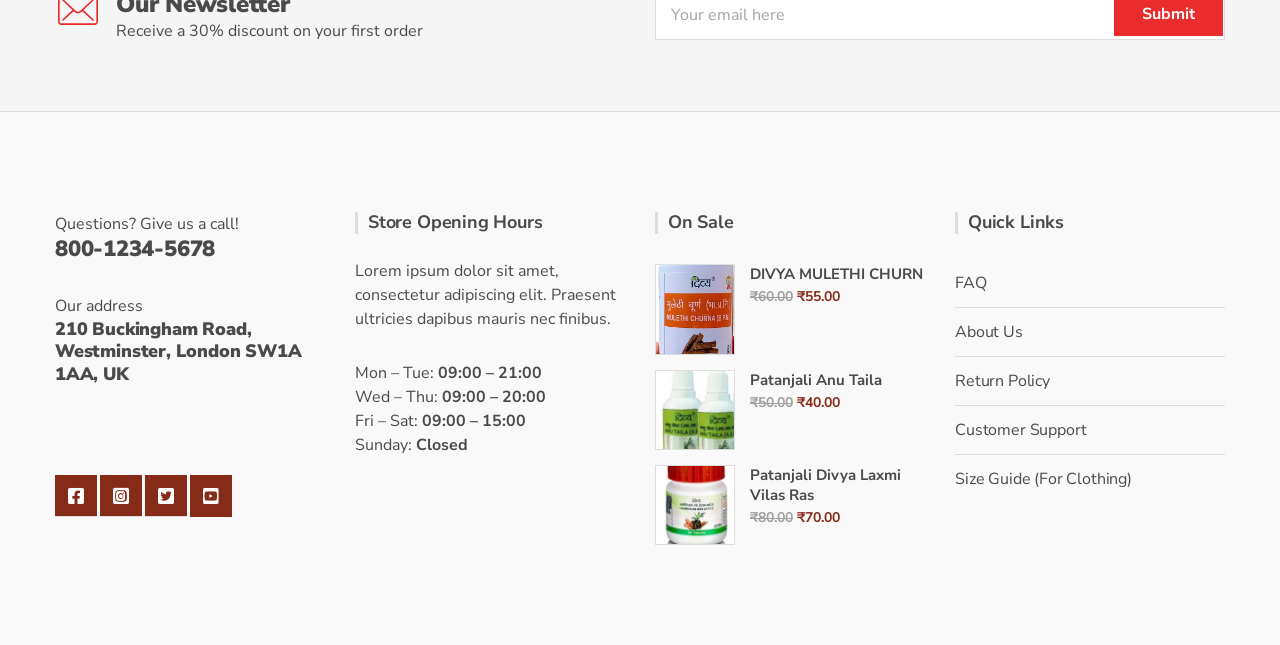From the given element description: "Twitter", find the bounding box for the UI element. Provide the coordinates as four float numbers between 0 and 1, in the order [left, top, right, bottom].

[0.113, 0.737, 0.146, 0.802]